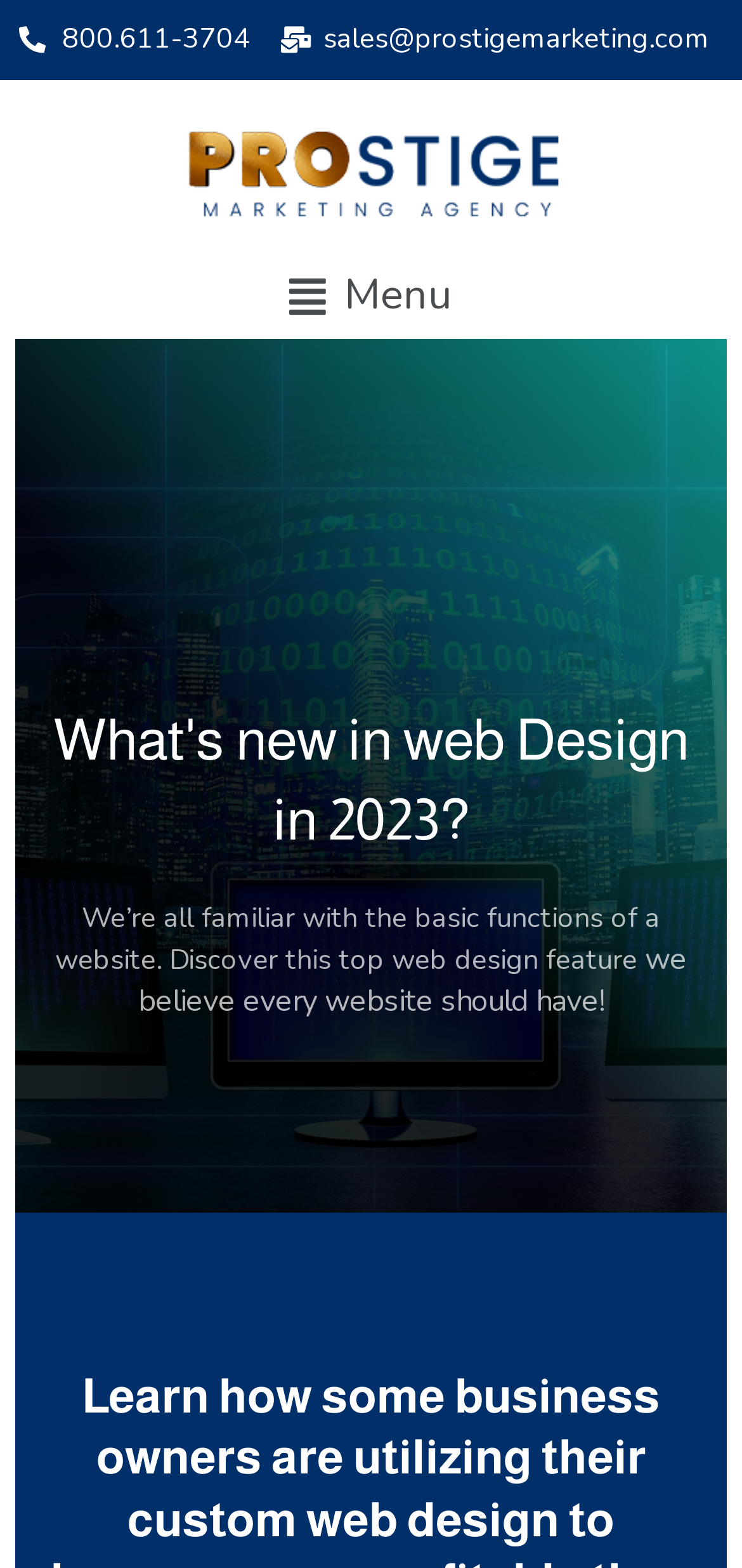Produce an extensive caption that describes everything on the webpage.

The webpage appears to be a blog post or article from Prostige Marketing Agency, with a focus on web design. At the top left of the page, there is a phone number "800.611-3704" and an email address "sales@prostigemarketing.com" displayed horizontally. To the right of these, there is a logo image, which is also a link. Below the logo, there is a main menu button with a hamburger icon.

The main content of the page starts with a heading "What's new in web Design in 2023?" positioned near the top center of the page. Below the heading, there are three lines of text that read "We’re all familiar with the basic functions of a website. Discover this top web design feature we believe every website should have!" The text is arranged in a horizontal layout, with the first and second lines aligned to the left, and the third line indented slightly to the right.

There are no other notable UI elements or images on the page, aside from the logo and the hamburger icon. The overall layout is simple and easy to navigate, with a clear focus on the main content.